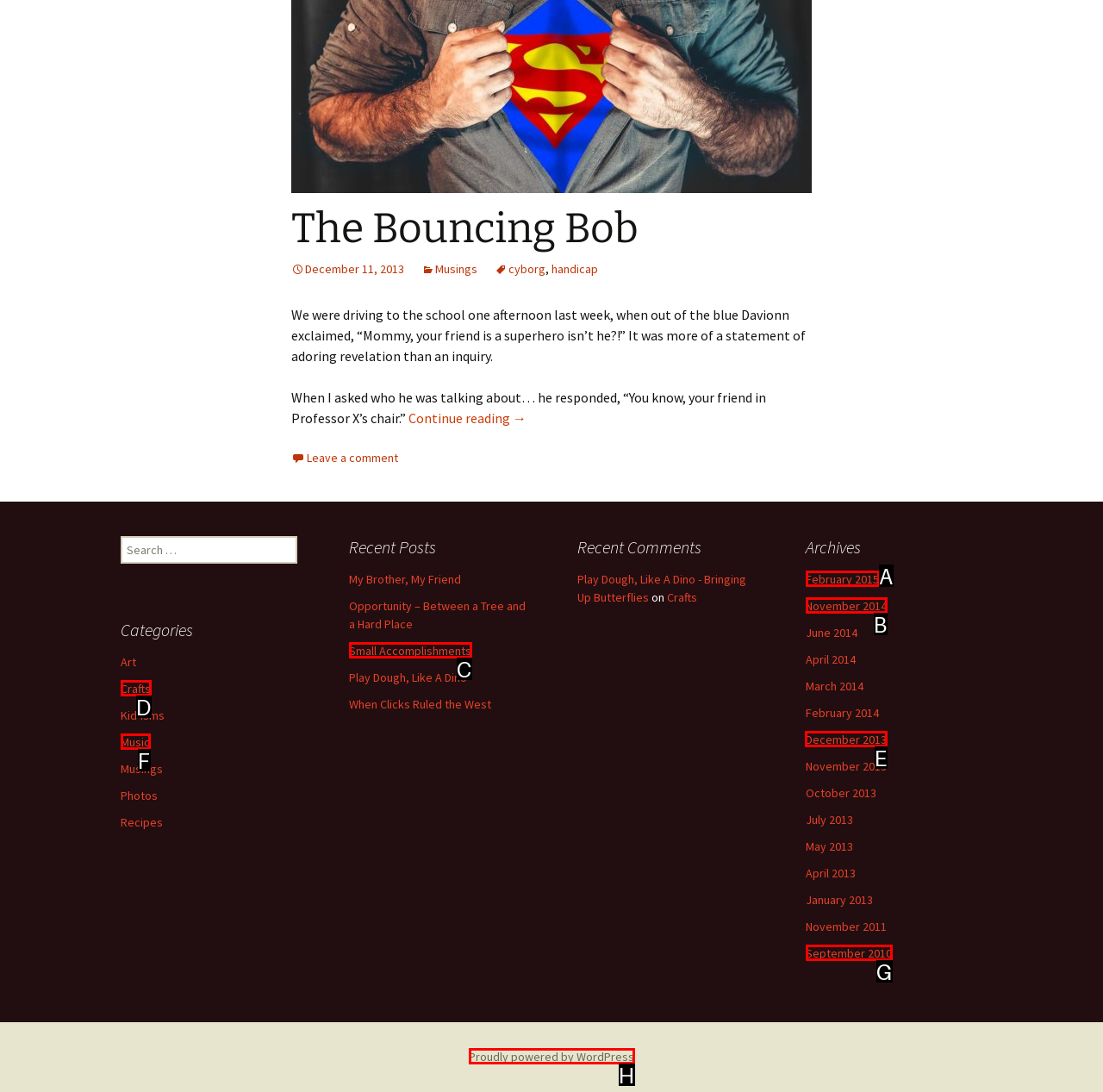Point out which UI element to click to complete this task: Explore archives from December 2013
Answer with the letter corresponding to the right option from the available choices.

E